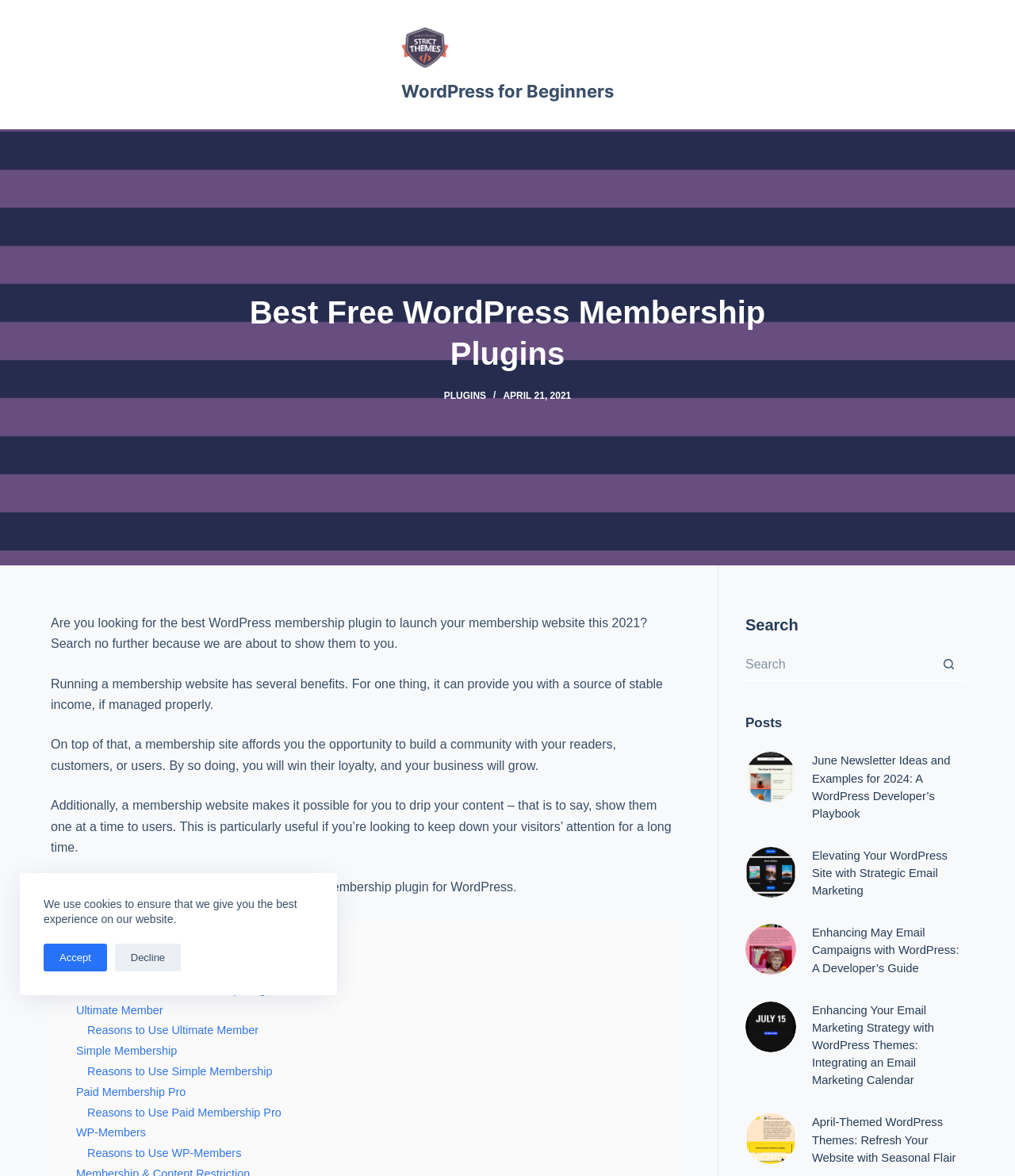Please provide a comprehensive response to the question based on the details in the image: What is the purpose of a membership website?

According to the webpage, running a membership website can provide a source of stable income and an opportunity to build a community with readers, customers, or users, which can lead to business growth.